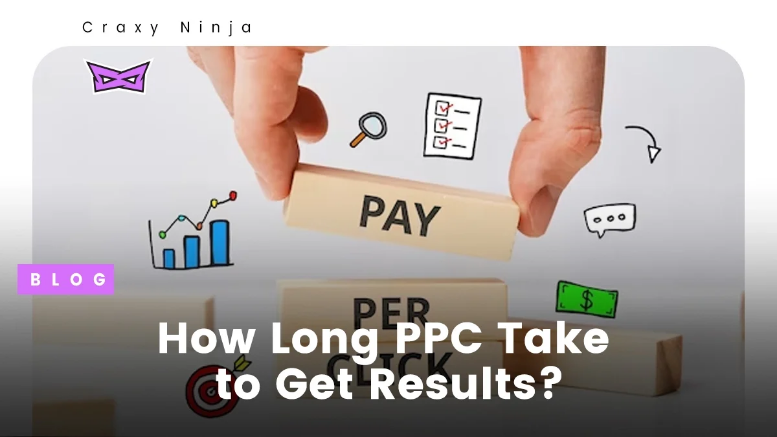Provide a thorough description of the image presented.

This image visually encapsulates the theme of the blog post titled "How Long PPC Takes to Get Results?" It features a hand holding a wooden block labeled "PAY," surrounded by various icons symbolizing digital marketing and analytics, including a checklist, magnifying glass, and speech bubbles. The background consists of colorful graphics that create a vibrant, engaging atmosphere, emphasizing the topic of Pay-Per-Click (PPC) advertising. The title is prominently displayed in bold, white text, enhancing readability against the darker background below, making it clear that the content will explore the timeline and effectiveness of PPC strategies in digital marketing.